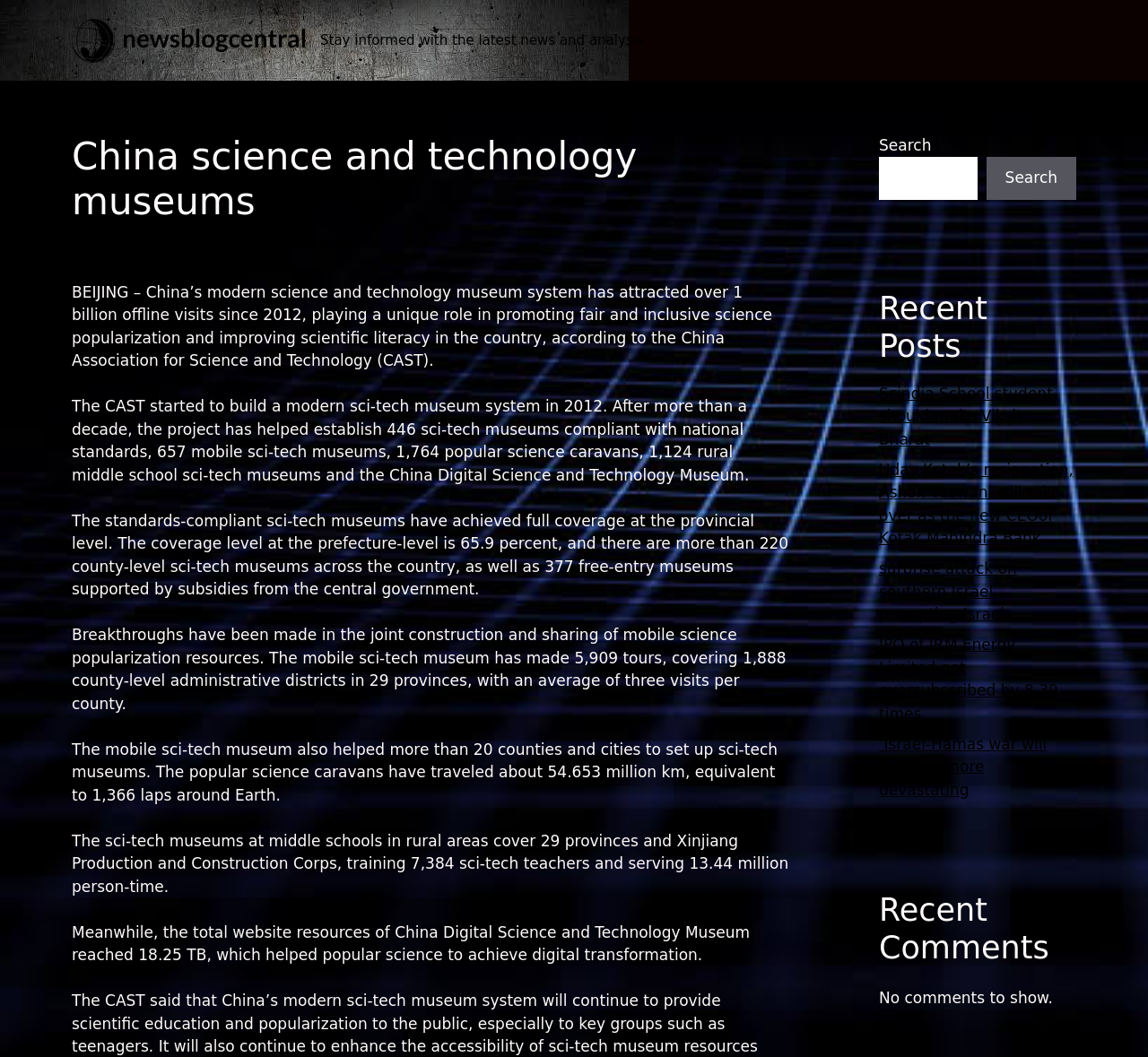How many county-level administrative districts have been covered by the mobile sci-tech museum?
Using the image, answer in one word or phrase.

1,888